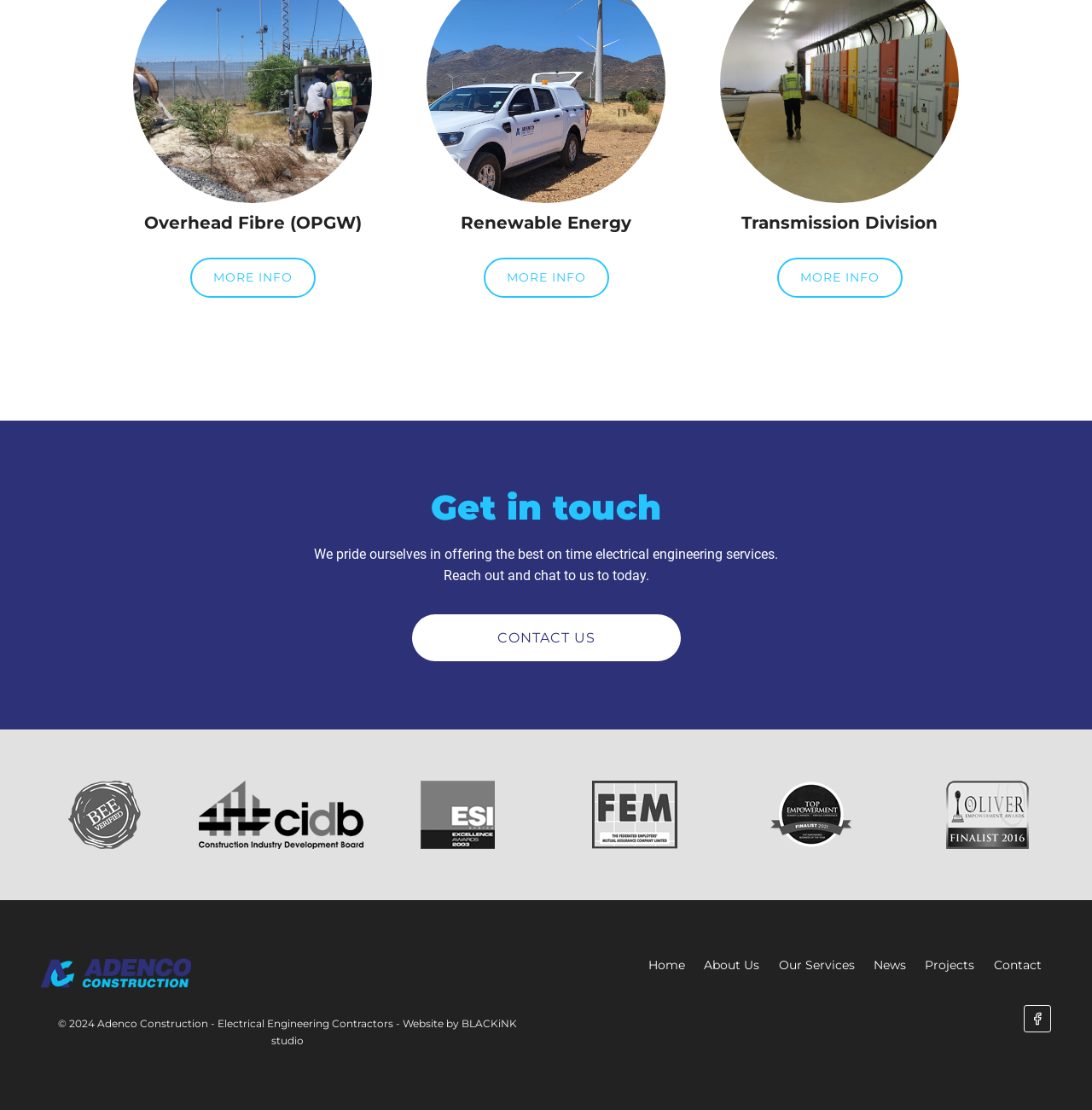How many sections are there on the main page?
Please look at the screenshot and answer in one word or a short phrase.

3